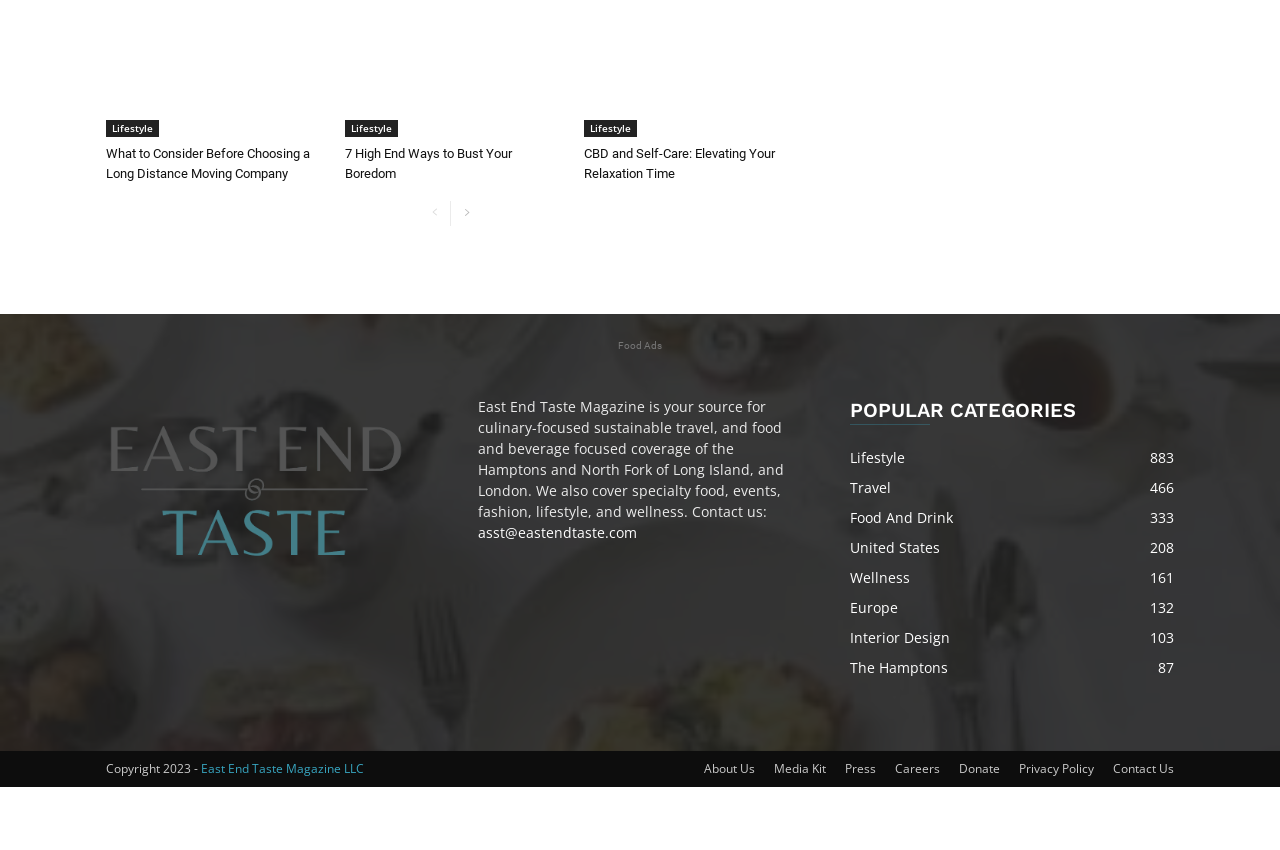Determine the bounding box coordinates of the clickable area required to perform the following instruction: "Click on Guangzhou interpreter". The coordinates should be represented as four float numbers between 0 and 1: [left, top, right, bottom].

None